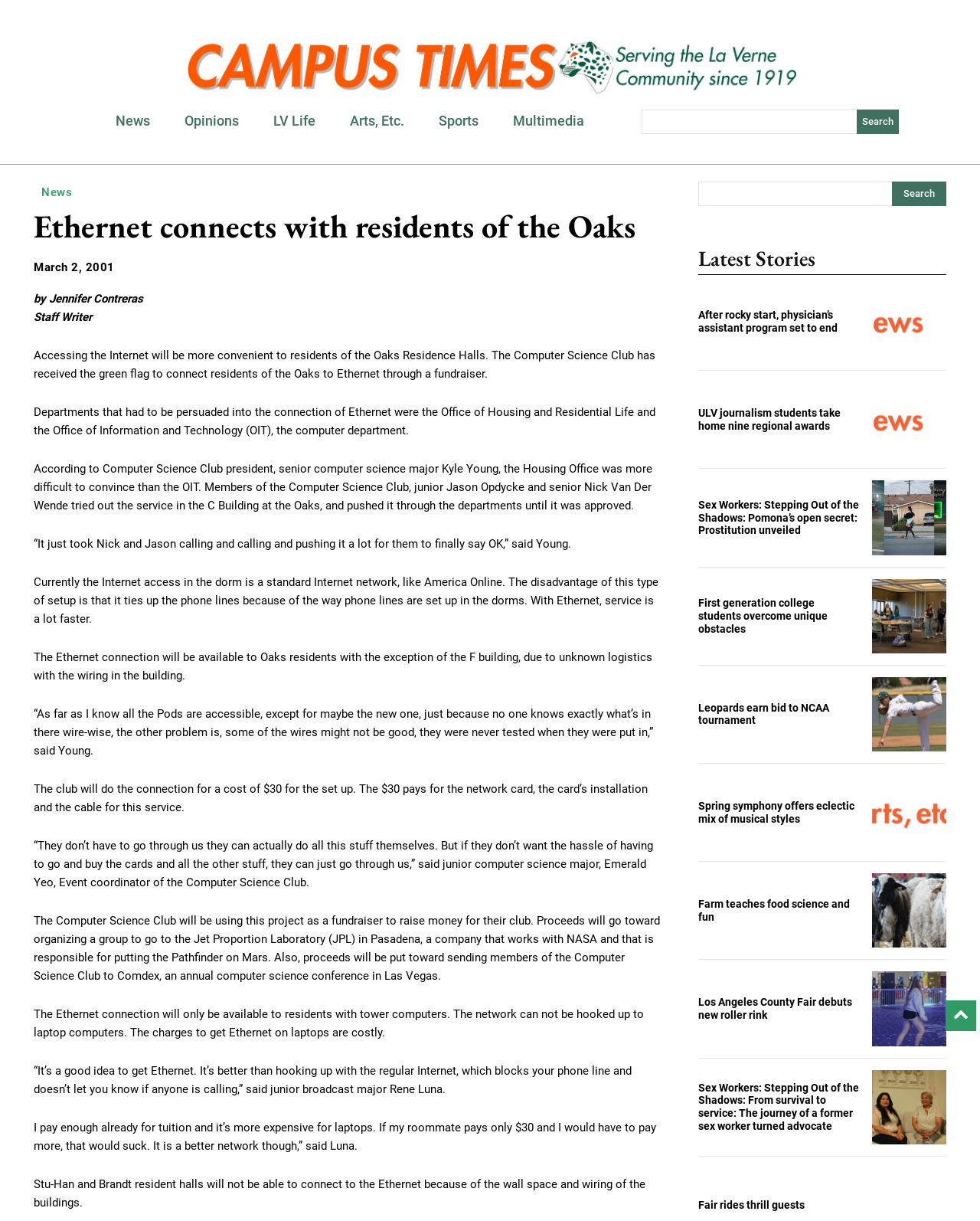Provide the bounding box coordinates of the HTML element described by the text: "News". The coordinates should be in the format [left, top, right, bottom] with values between 0 and 1.

[0.118, 0.077, 0.153, 0.121]